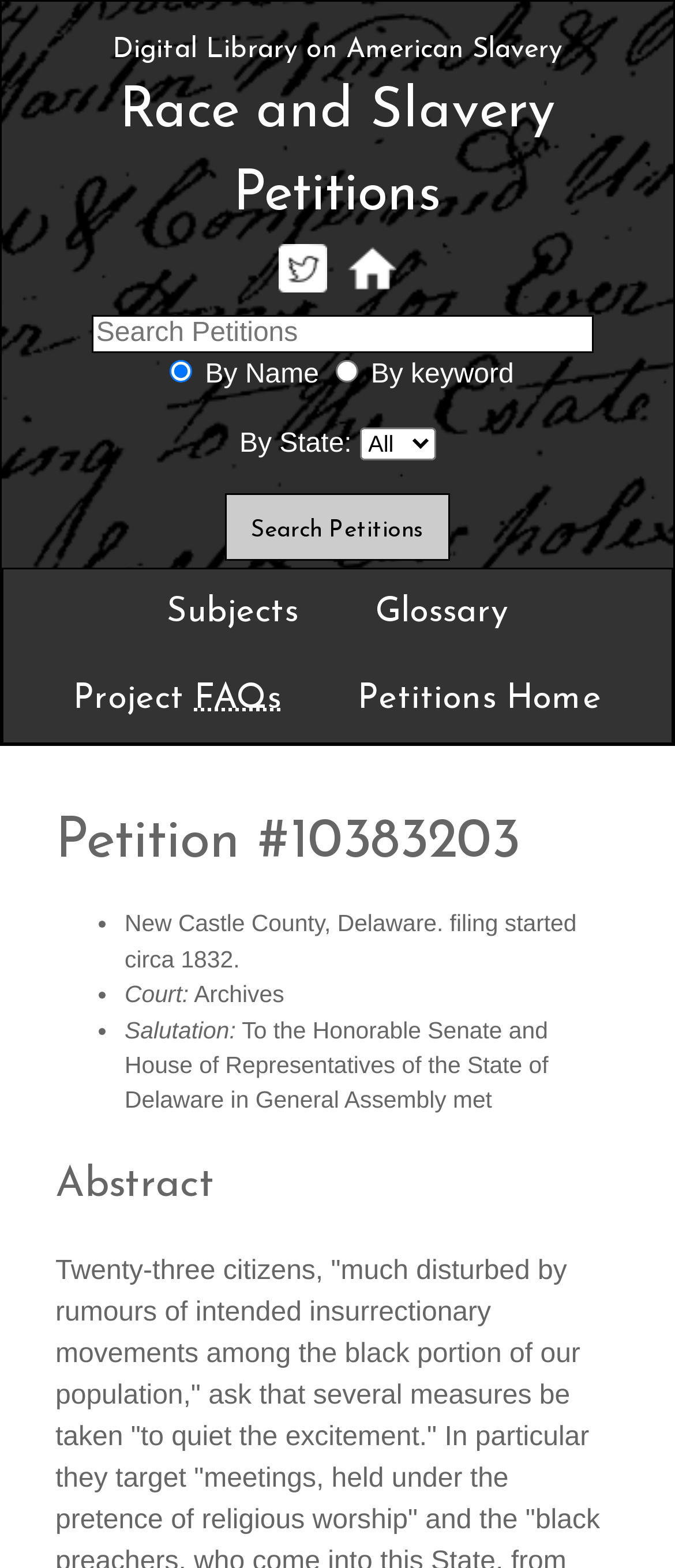Find the bounding box coordinates of the element you need to click on to perform this action: 'Click the subscribe button'. The coordinates should be represented by four float values between 0 and 1, in the format [left, top, right, bottom].

None